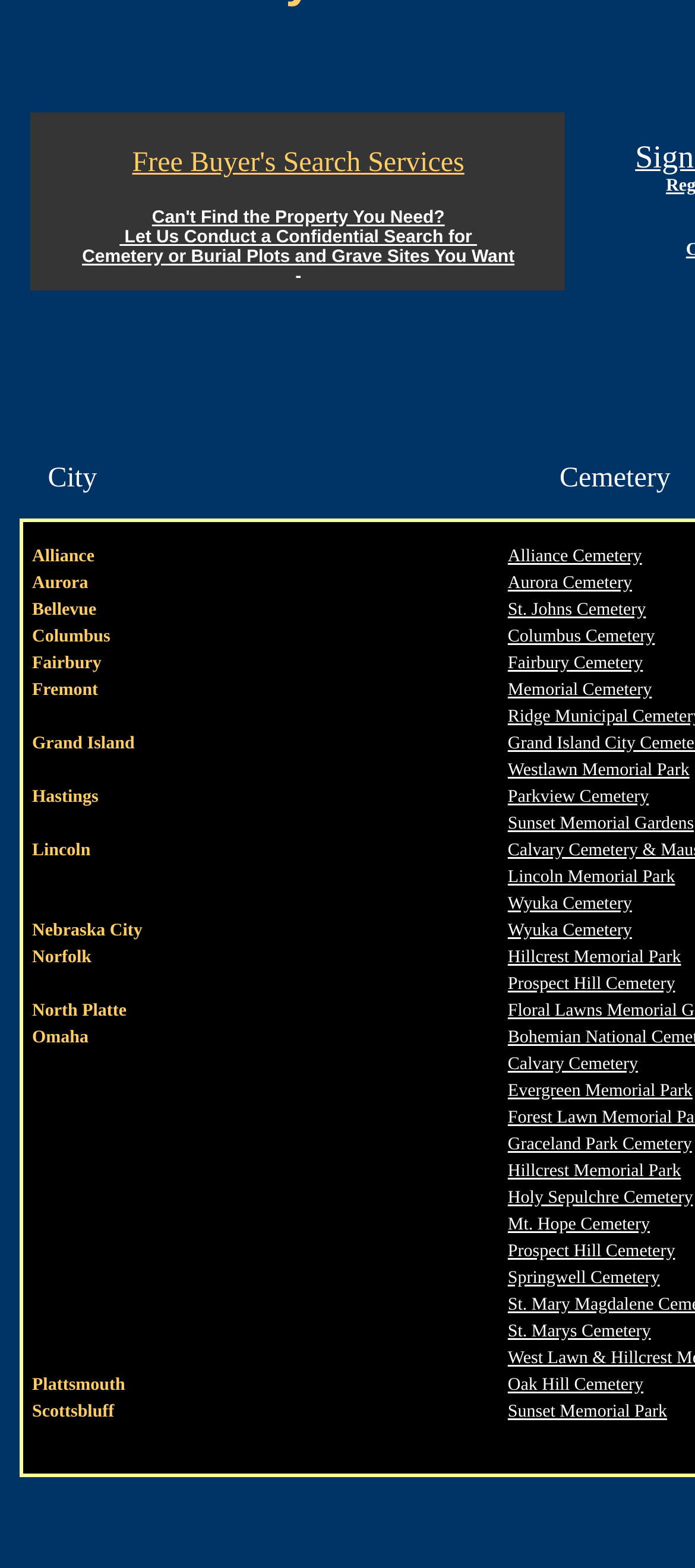Locate the bounding box coordinates of the area to click to fulfill this instruction: "Explore St. Johns Cemetery". The bounding box should be presented as four float numbers between 0 and 1, in the order [left, top, right, bottom].

[0.731, 0.377, 0.929, 0.397]